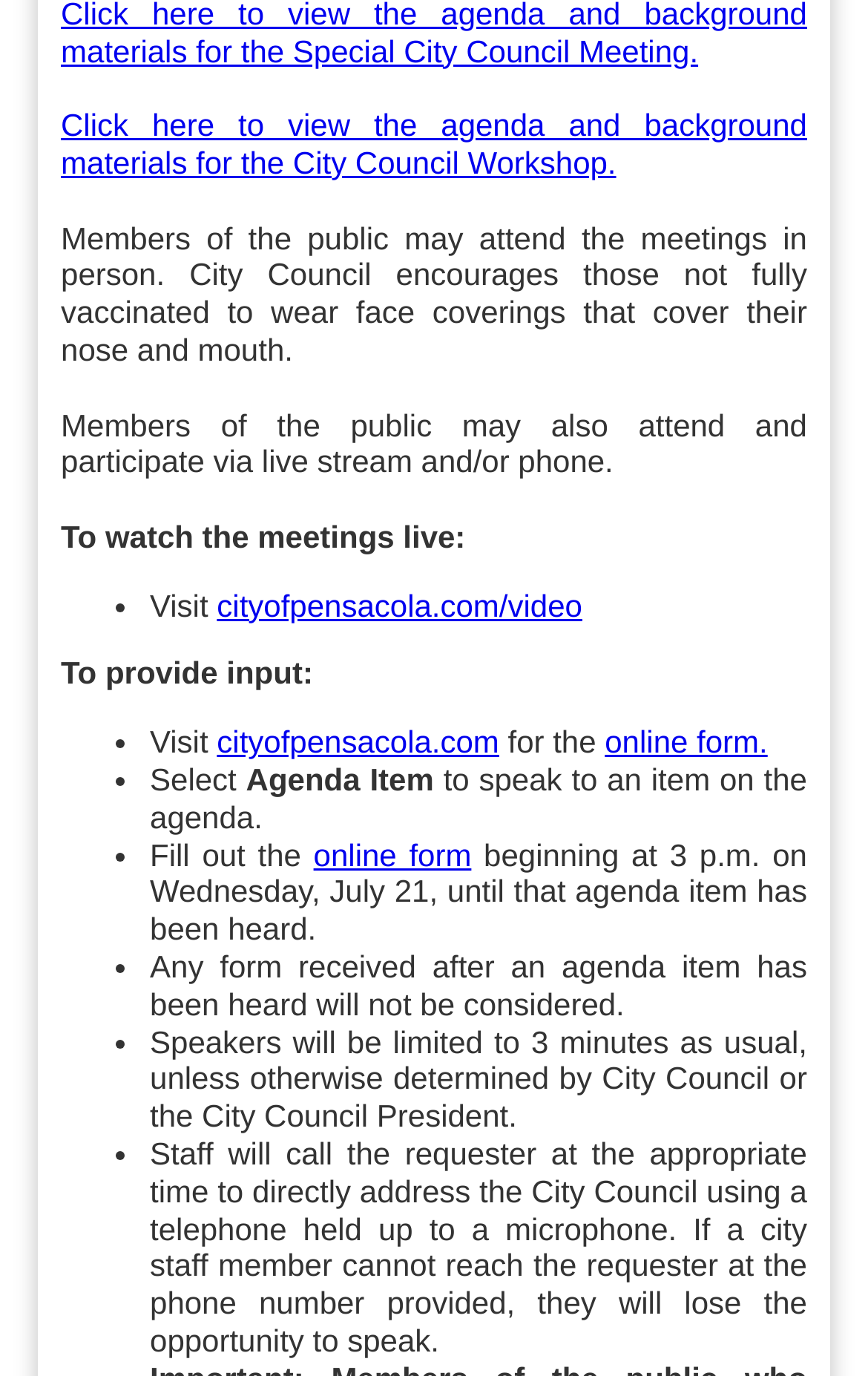Bounding box coordinates must be specified in the format (top-left x, top-left y, bottom-right x, bottom-right y). All values should be floating point numbers between 0 and 1. What are the bounding box coordinates of the UI element described as: cityofpensacola.com/video

[0.25, 0.427, 0.671, 0.453]